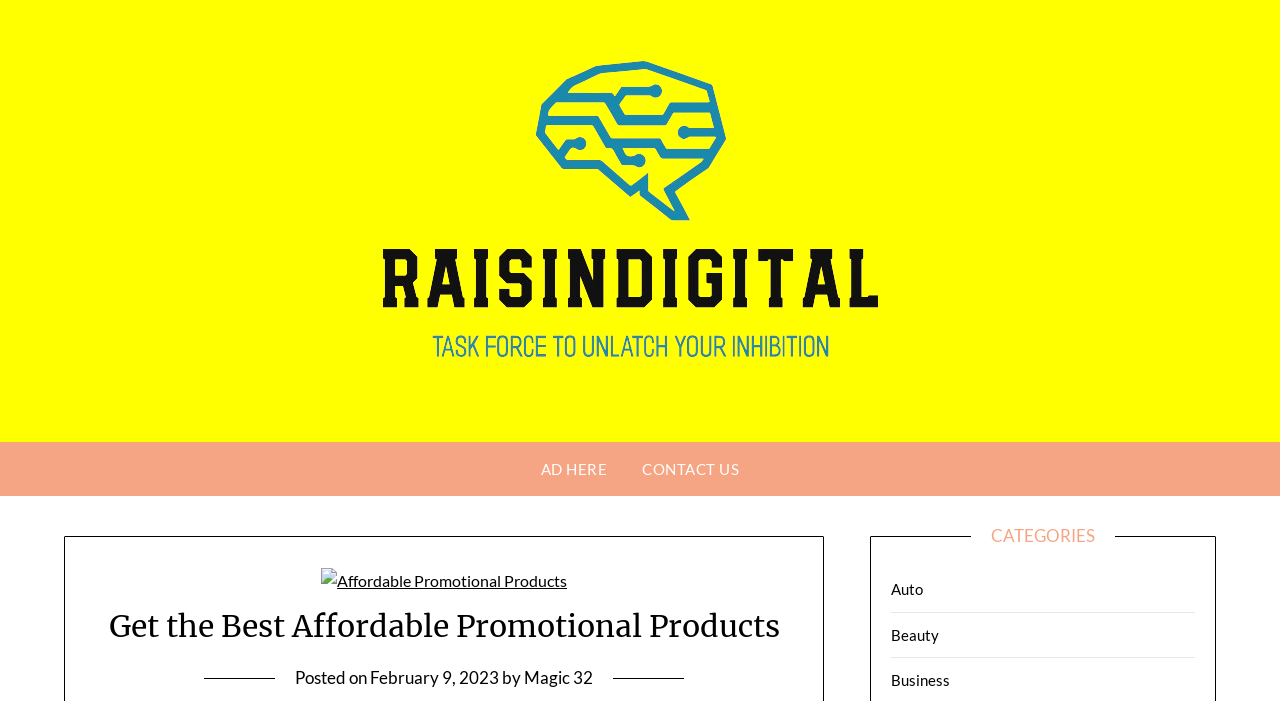Given the description Magic 32, predict the bounding box coordinates of the UI element. Ensure the coordinates are in the format (top-left x, top-left y, bottom-right x, bottom-right y) and all values are between 0 and 1.

[0.409, 0.951, 0.463, 0.981]